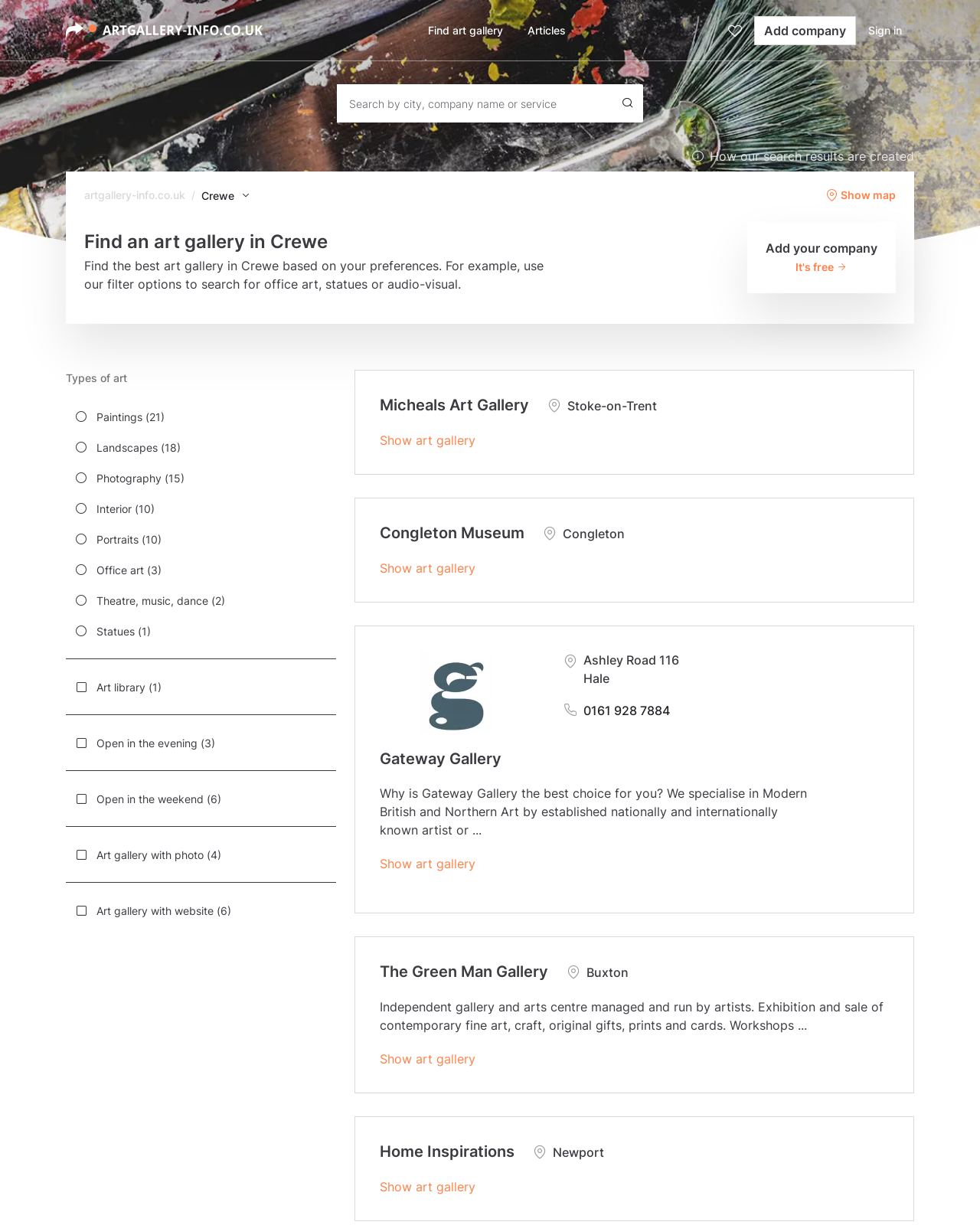Articulate a complete and detailed caption of the webpage elements.

This webpage is a search platform for art galleries in Crewe. At the top, there is a navigation bar with links to "Articles", "Add company", and "Sign in". Below the navigation bar, there is a search box where users can input their search queries. Next to the search box, there is a button with a magnifying glass icon.

On the left side of the page, there is a list of art types, including "Paintings", "Landscapes", "Photography", and more. Each art type has a number in parentheses, indicating the number of galleries that specialize in that type of art.

In the main content area, there is a heading that reads "Find an art gallery in Crewe". Below the heading, there is a paragraph of text that explains how to use the filter options to search for art galleries based on specific preferences.

The main content area is divided into sections, each featuring a different art gallery. Each section includes the gallery's name, address, and a brief description. Some sections also include a "Show art gallery" button and a link to the gallery's website or phone number. The galleries are listed in a vertical column, with the most prominent ones at the top.

At the bottom of the page, there is a section that encourages users to add their company to the platform, with a link to do so and a brief description of the benefits.